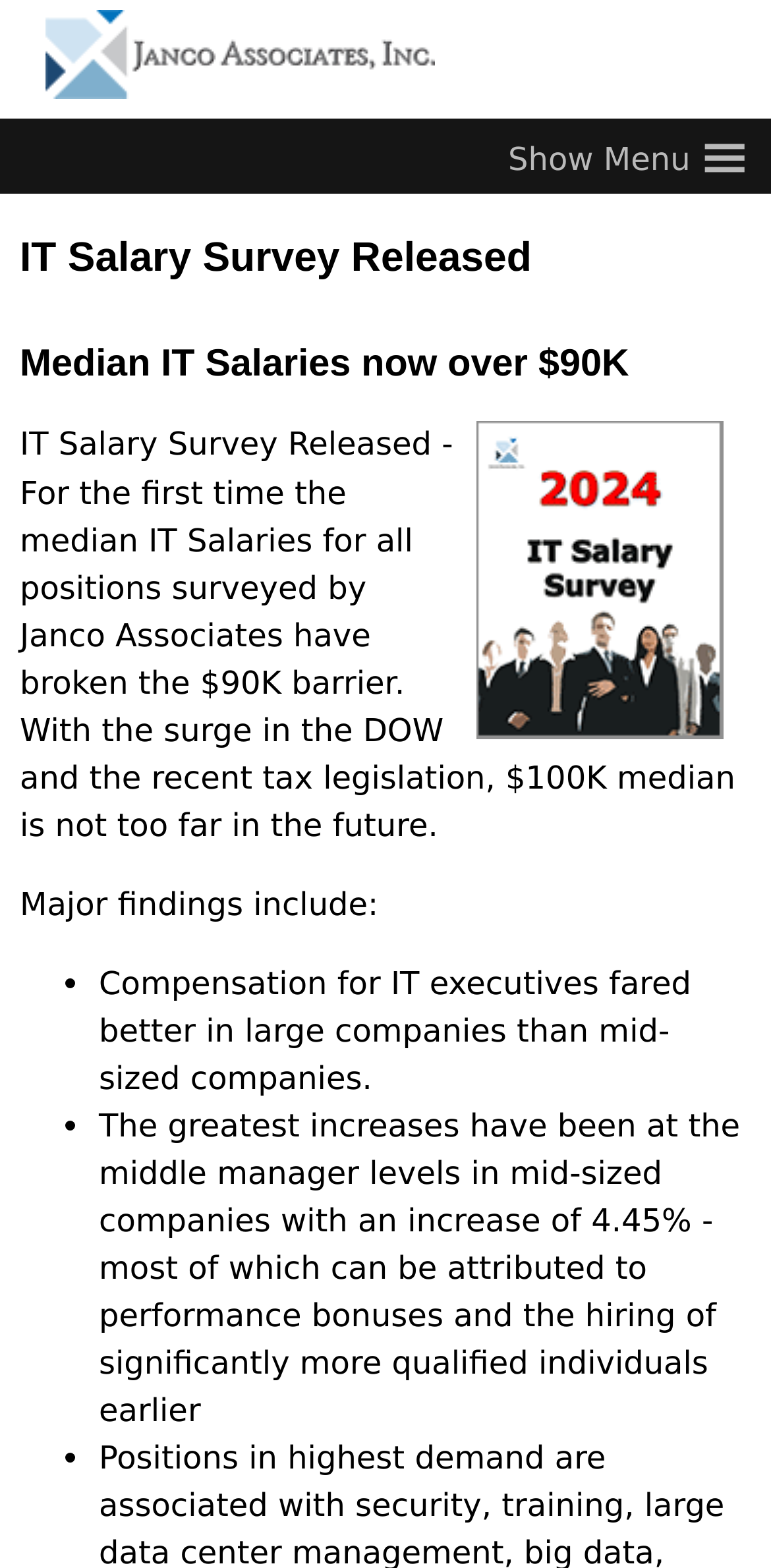Answer the question below in one word or phrase:
What is one of the major findings of the survey?

Compensation for IT executives